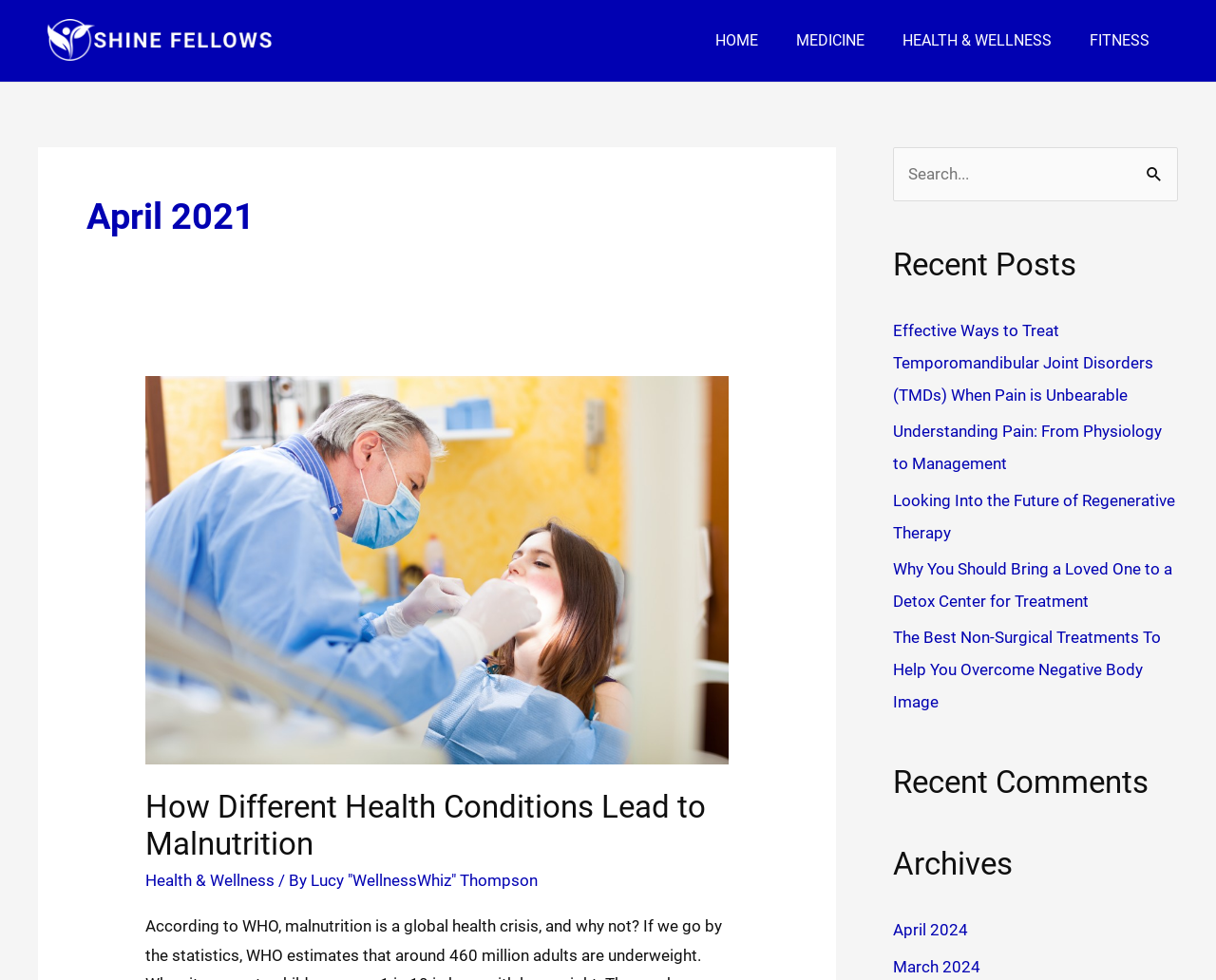Could you provide the bounding box coordinates for the portion of the screen to click to complete this instruction: "Go to the HOME page"?

[0.573, 0.019, 0.639, 0.064]